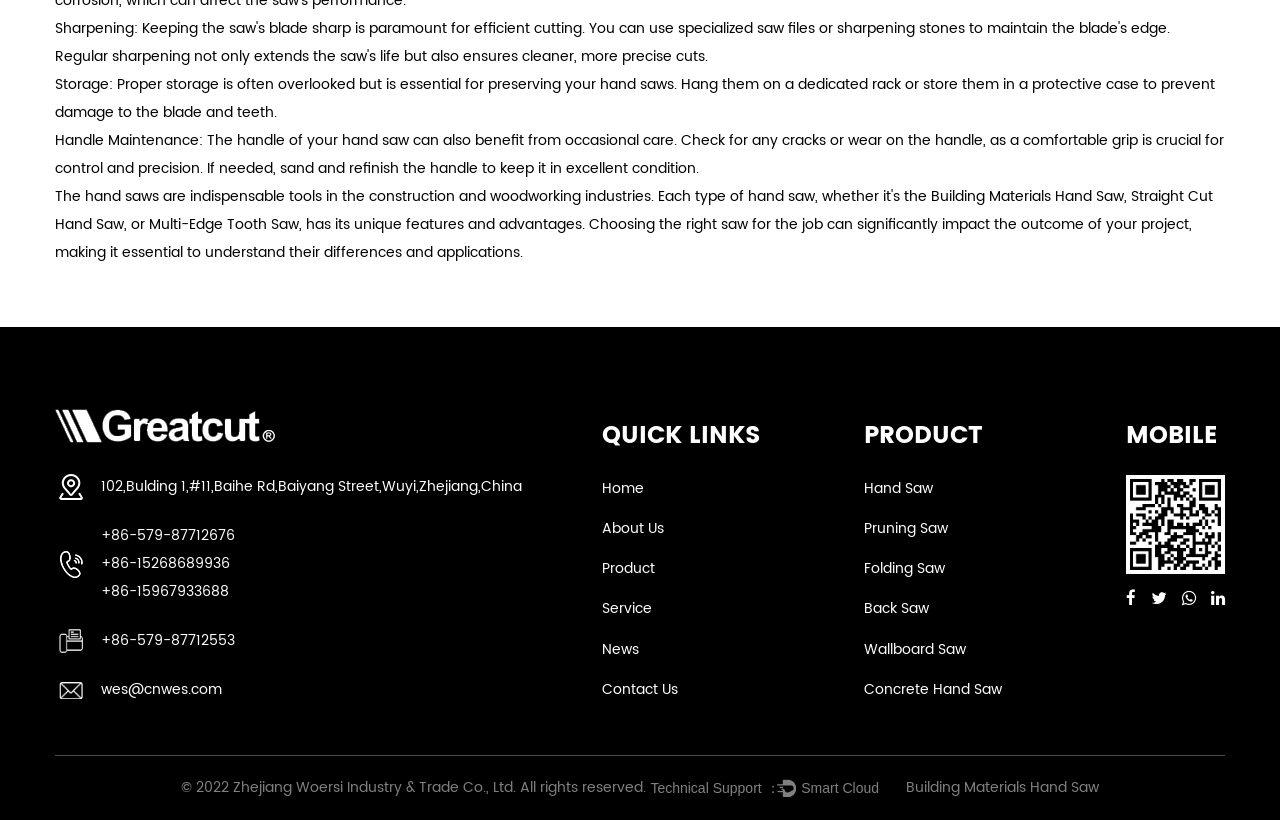Using floating point numbers between 0 and 1, provide the bounding box coordinates in the format (top-left x, top-left y, bottom-right x, bottom-right y). Locate the UI element described here: Concrete Hand Saw

[0.675, 0.824, 0.783, 0.86]